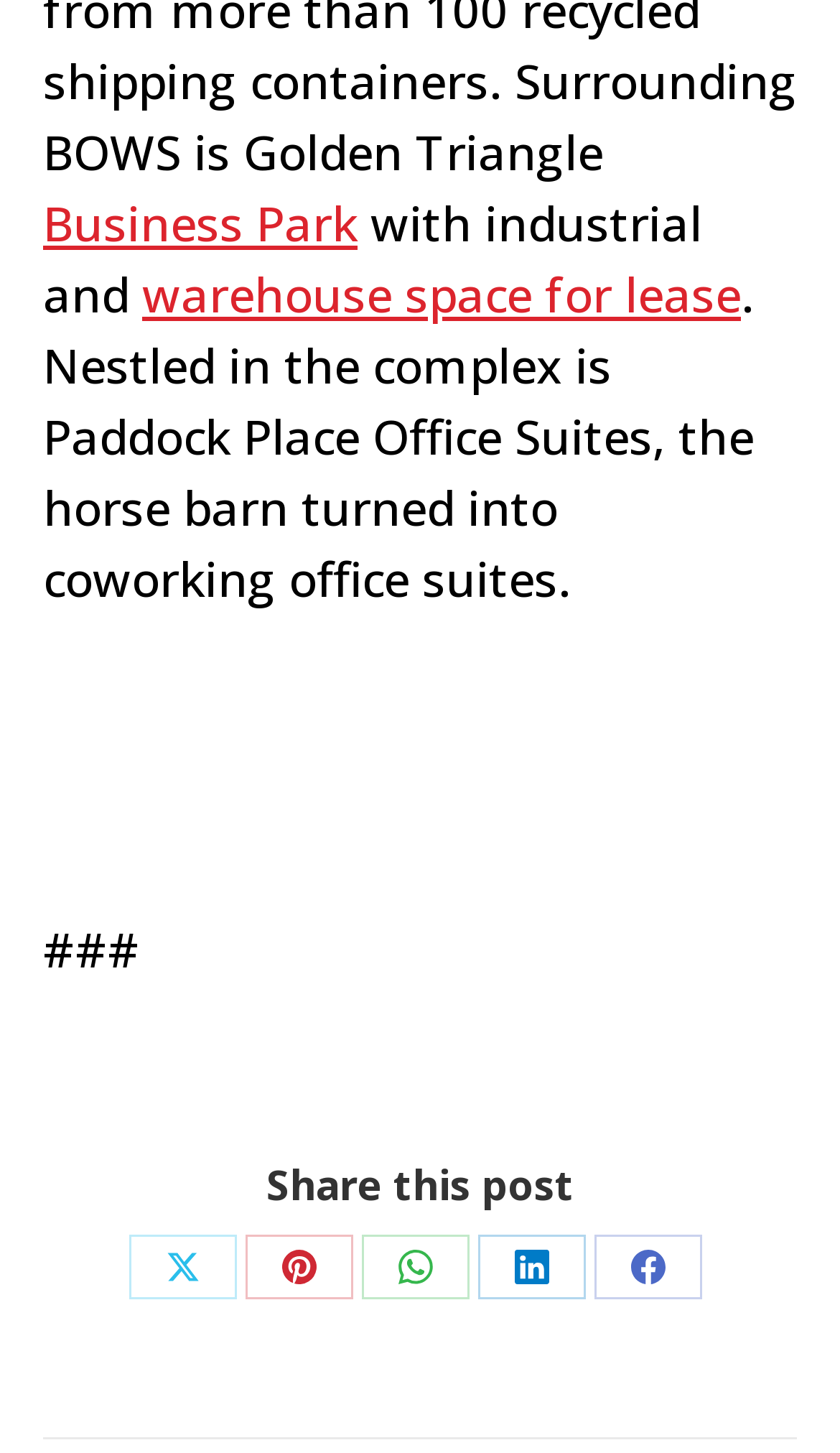Please answer the following question using a single word or phrase: 
What is located in the complex?

Paddock Place Office Suites